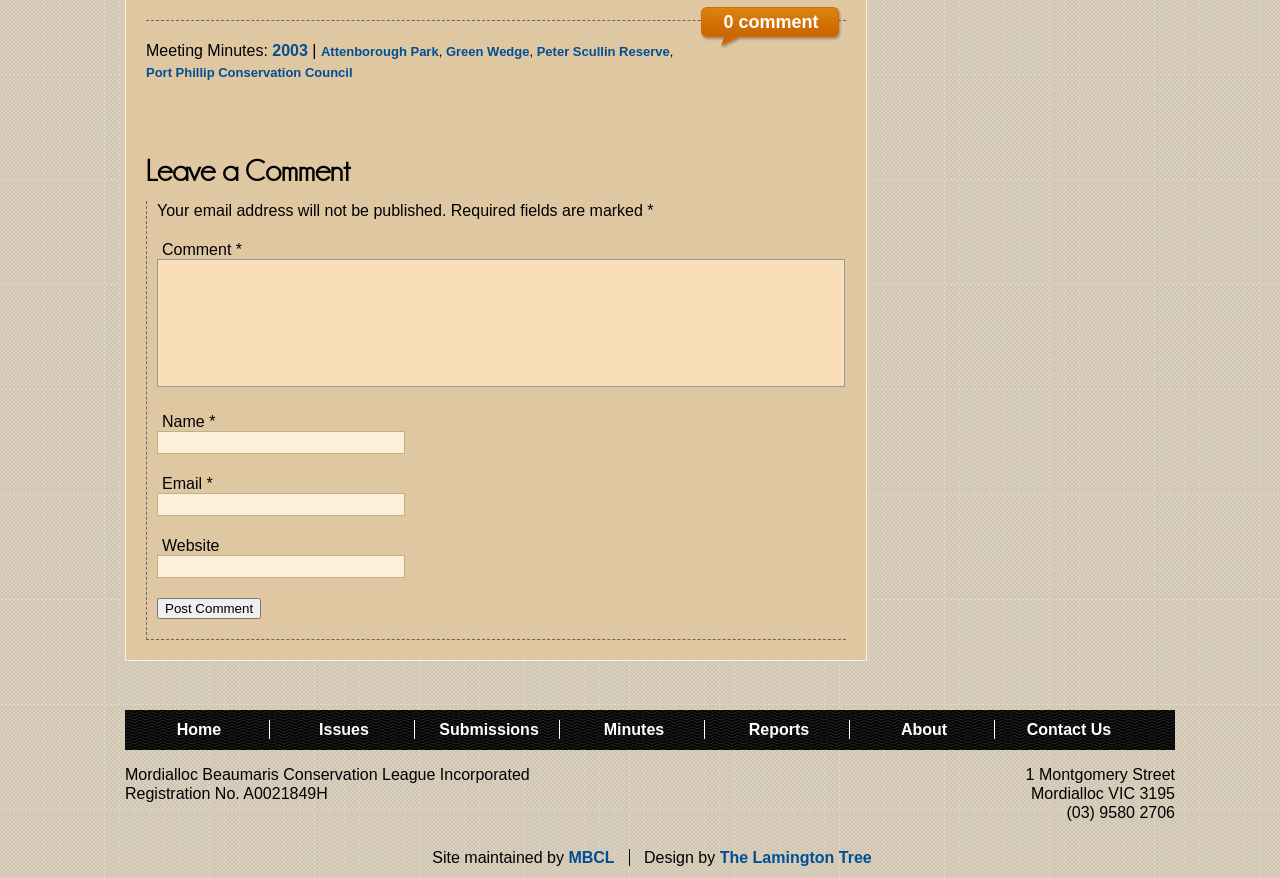What is the purpose of the textbox labeled 'Comment'?
Based on the image, give a one-word or short phrase answer.

To leave a comment